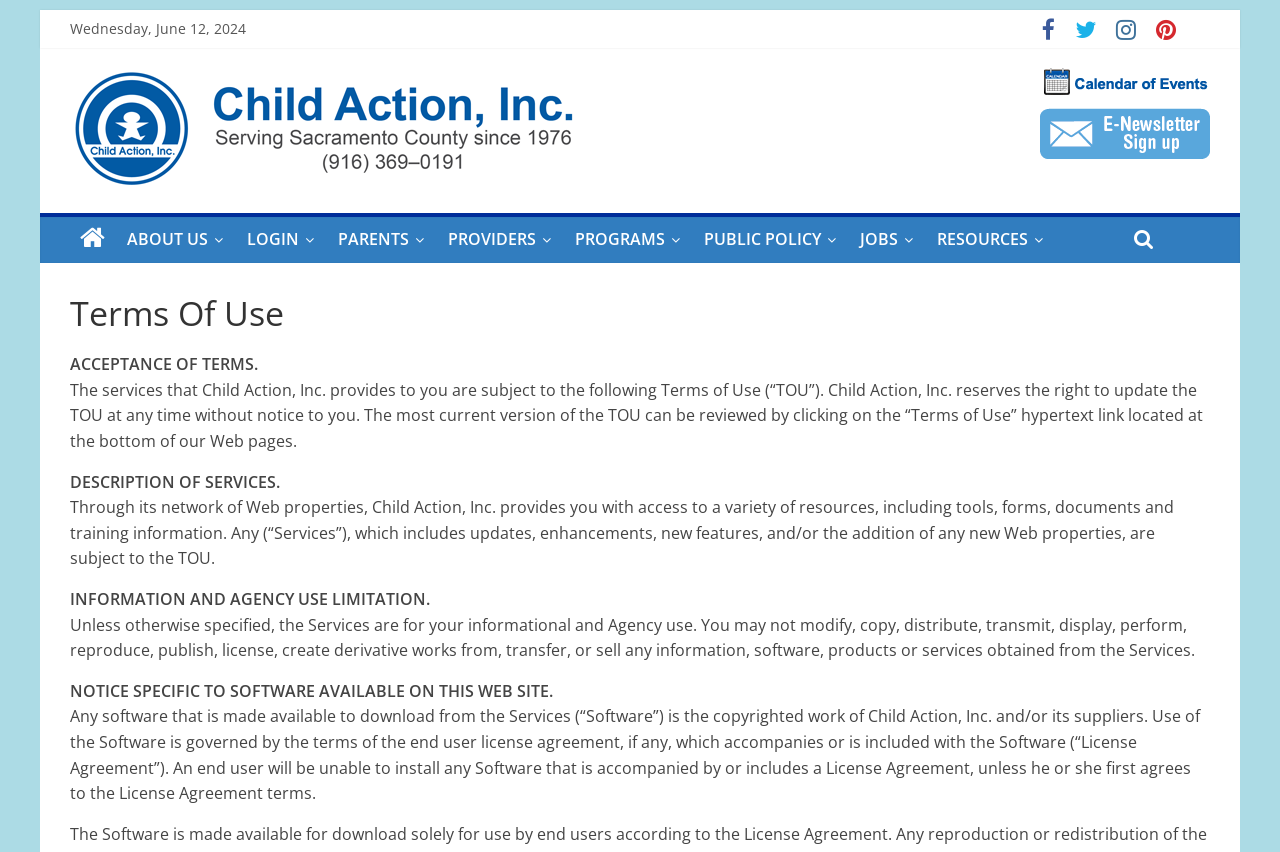Examine the image and give a thorough answer to the following question:
What is the date displayed on the webpage?

I found the date by looking at the StaticText element with the OCR text 'Wednesday, June 12, 2024' at the top of the webpage.